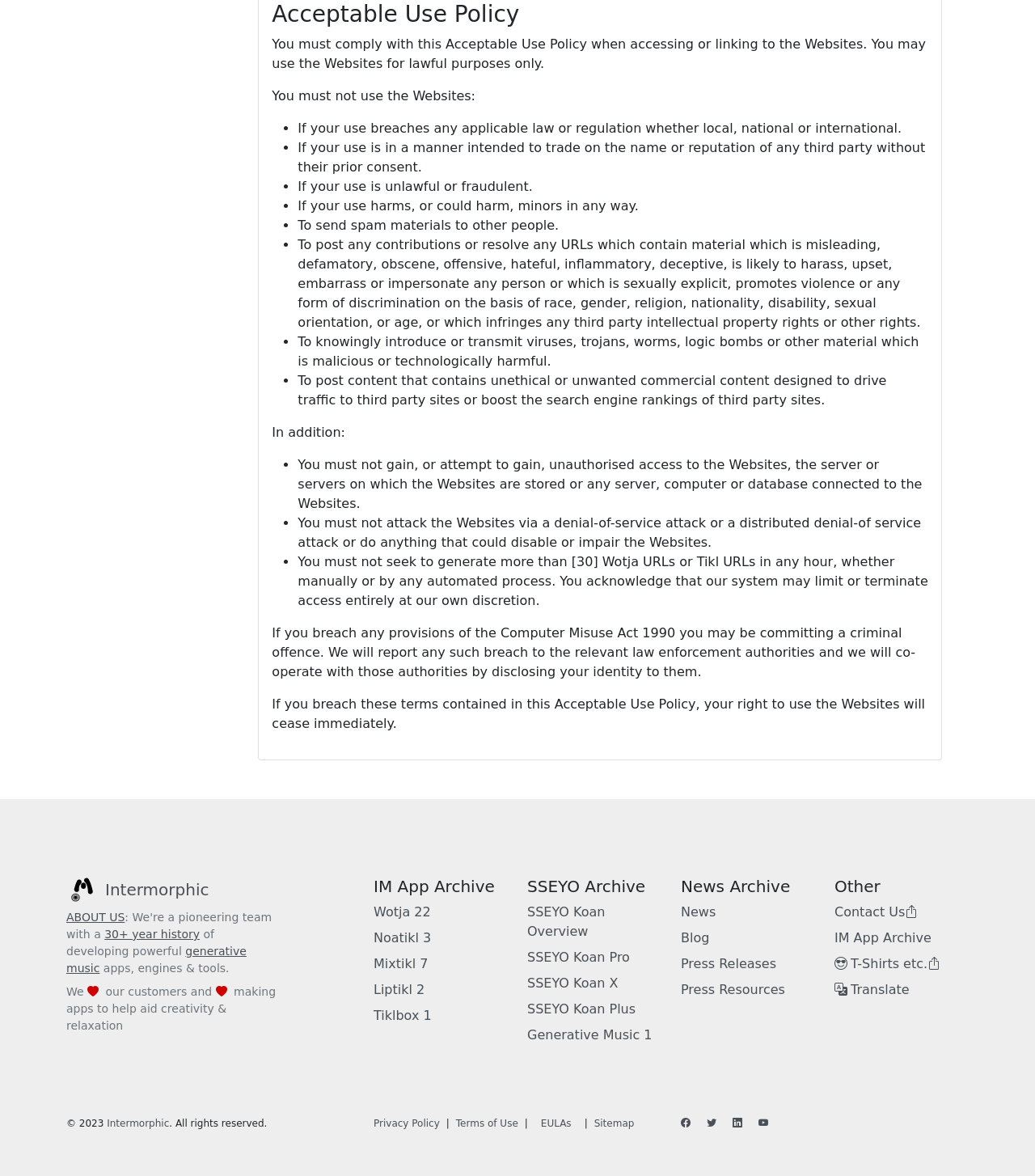Given the description "Terms of Use", provide the bounding box coordinates of the corresponding UI element.

[0.44, 0.949, 0.501, 0.961]